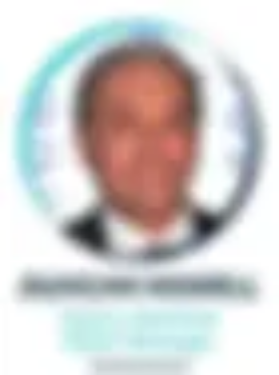Generate an elaborate caption for the image.

The image features a professional portrait of a man, likely representing Duncan. The photograph is enclosed in a circular frame, which is adorned with a subtle blue and white design that enhances its visual appeal. The man is dressed in formal attire, suggesting a professional setting, and he has a friendly but serious expression, conveying approachability and professionalism.

Below the image, the name "DUNCAN MISHAELL" is prominently displayed, highlighting his identity, while additional text in a softer font could indicate a title or role, further contextualizing his position. The overall design emphasizes a modern and clean aesthetic, suitable for a business or contact profile.